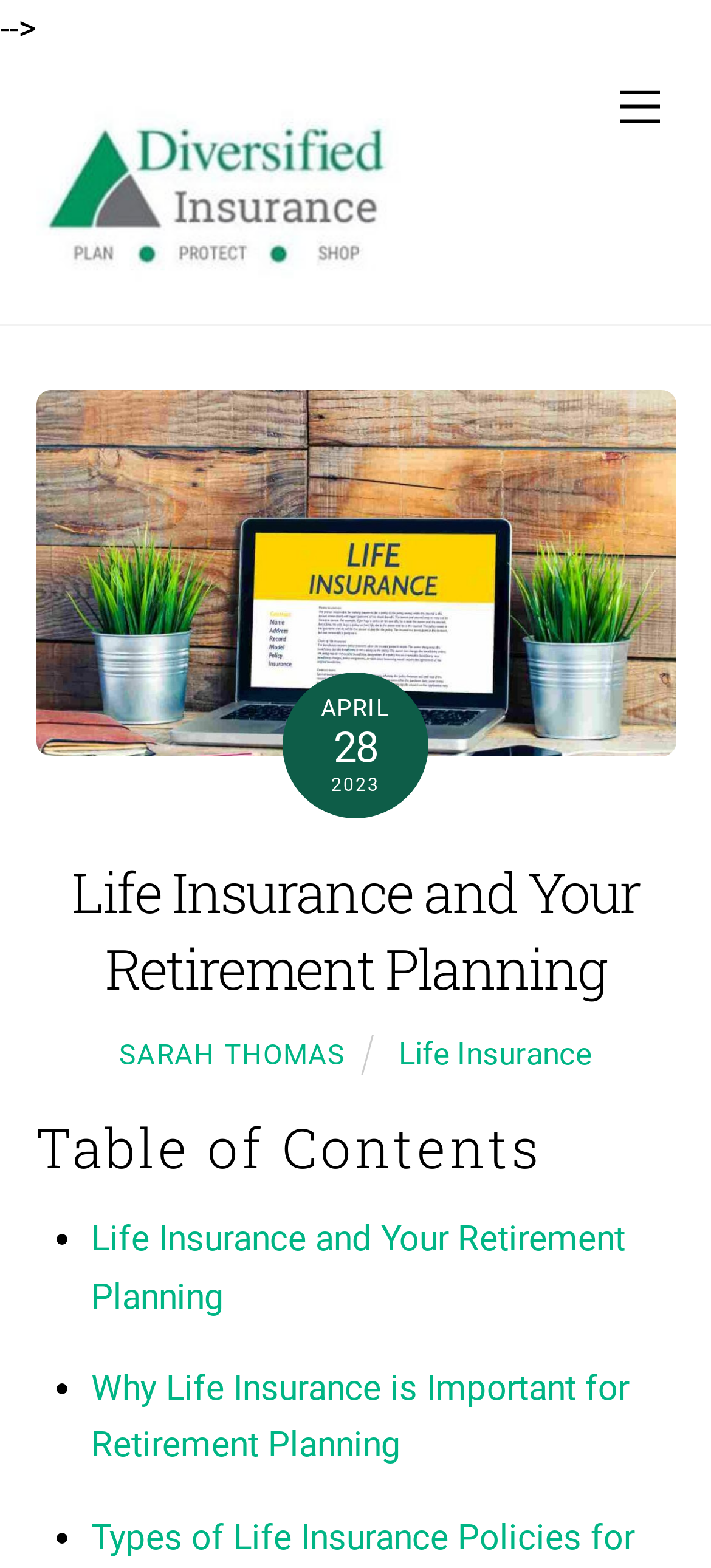Please determine the heading text of this webpage.

Life Insurance and Your Retirement Planning